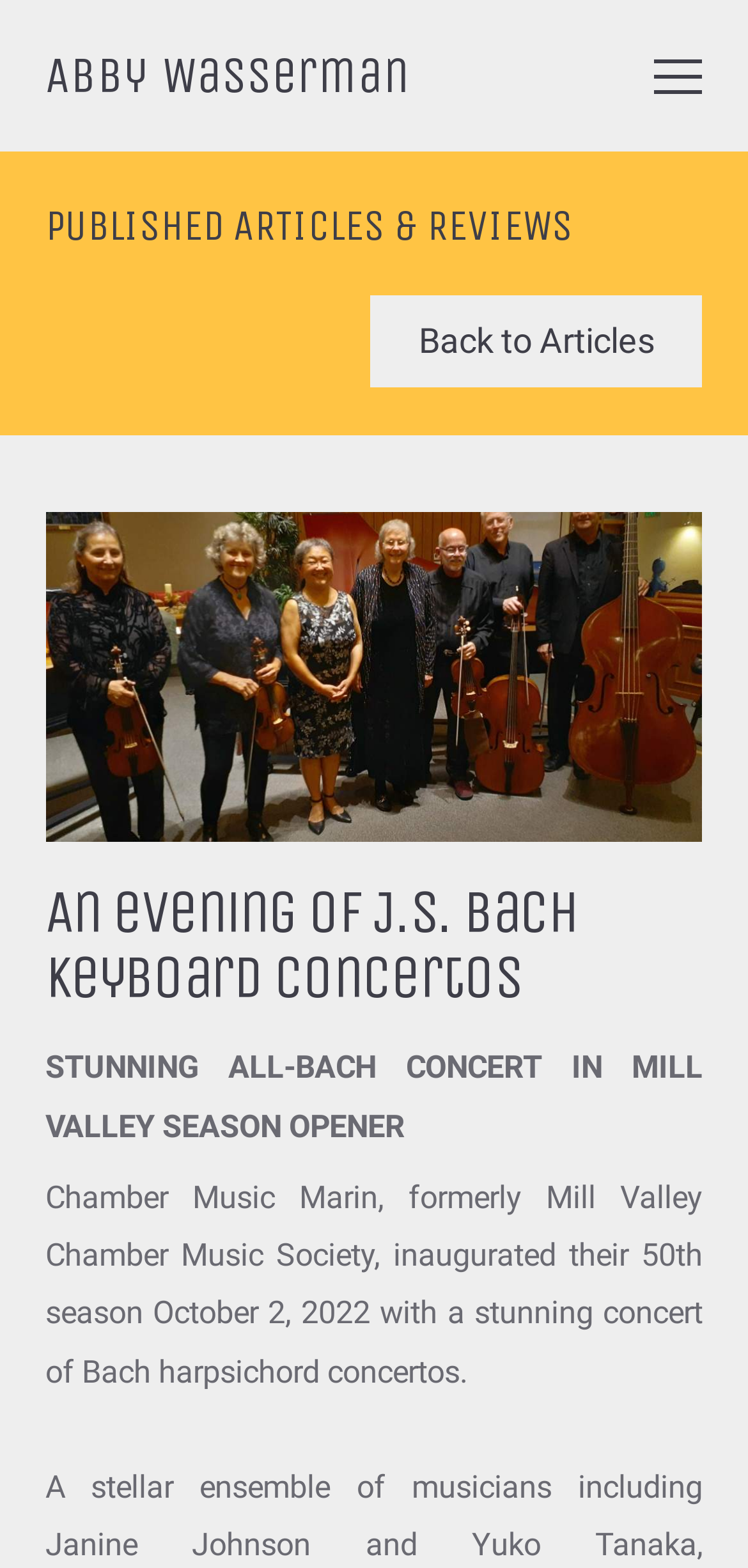Answer the question with a single word or phrase: 
What is the title of the concert being described?

An evening of J.S. Bach keyboard concertos